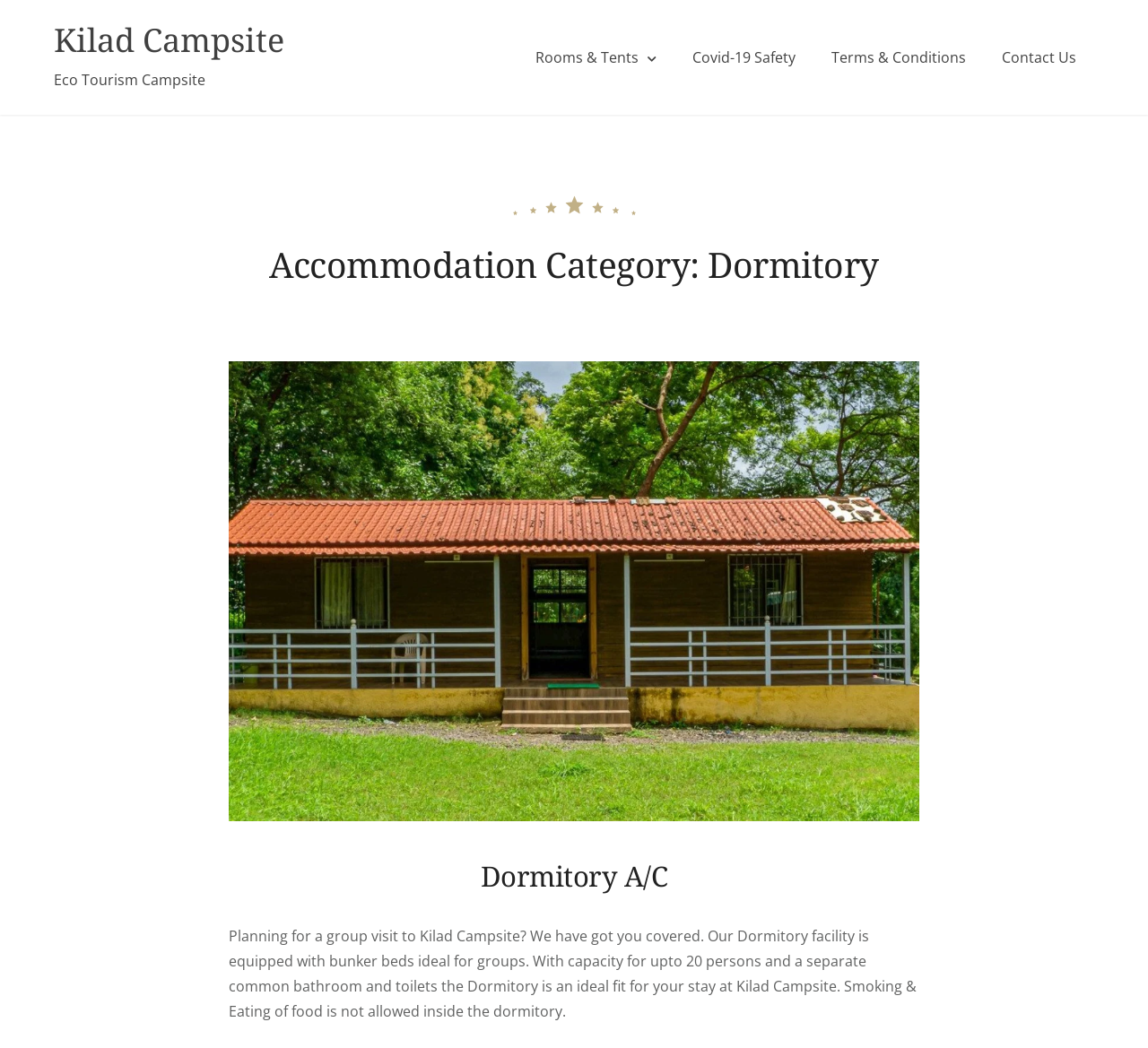Use one word or a short phrase to answer the question provided: 
What type of accommodation is described on this page?

Dormitory